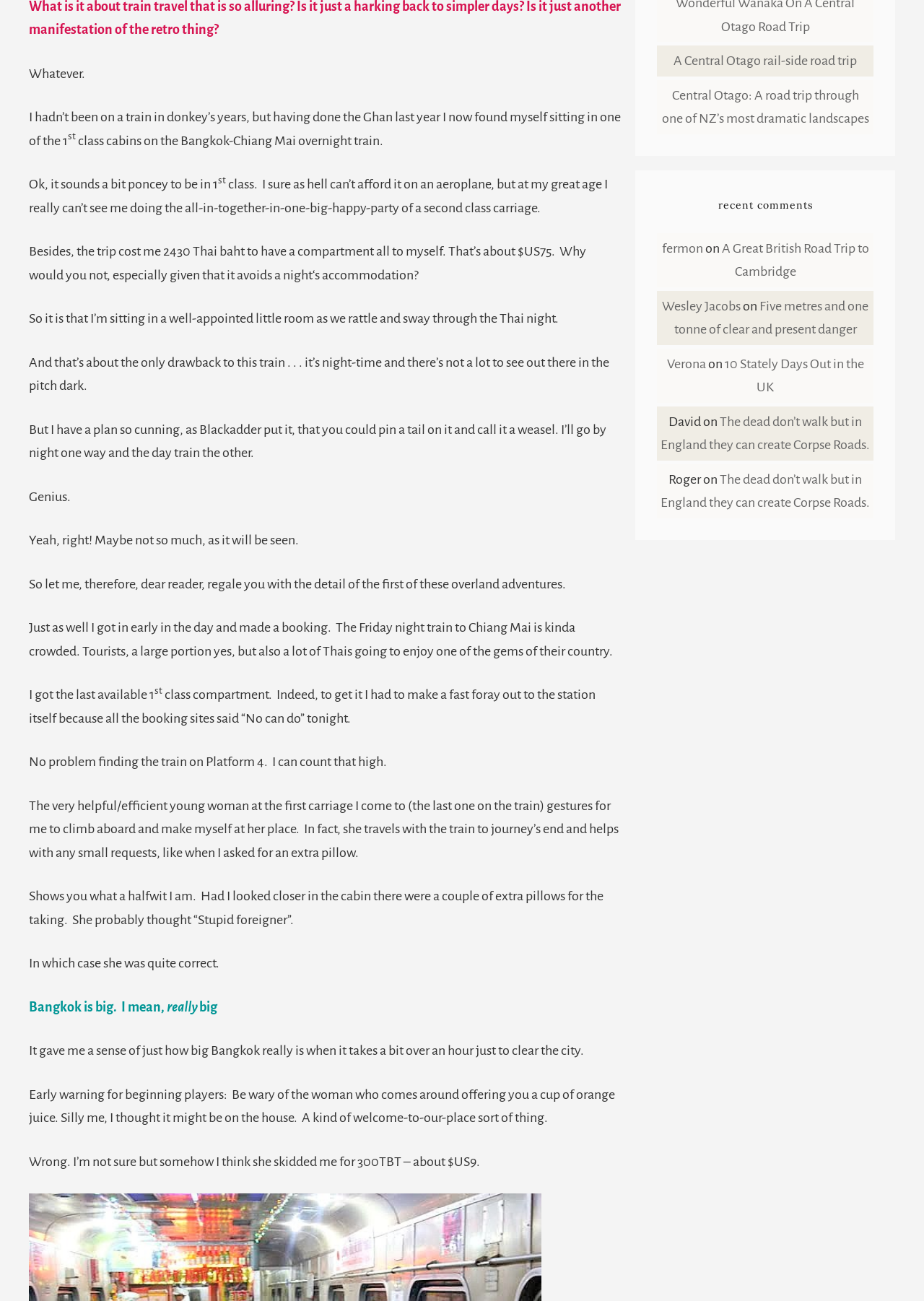Find the bounding box coordinates for the UI element that matches this description: "fermon".

[0.716, 0.185, 0.761, 0.196]